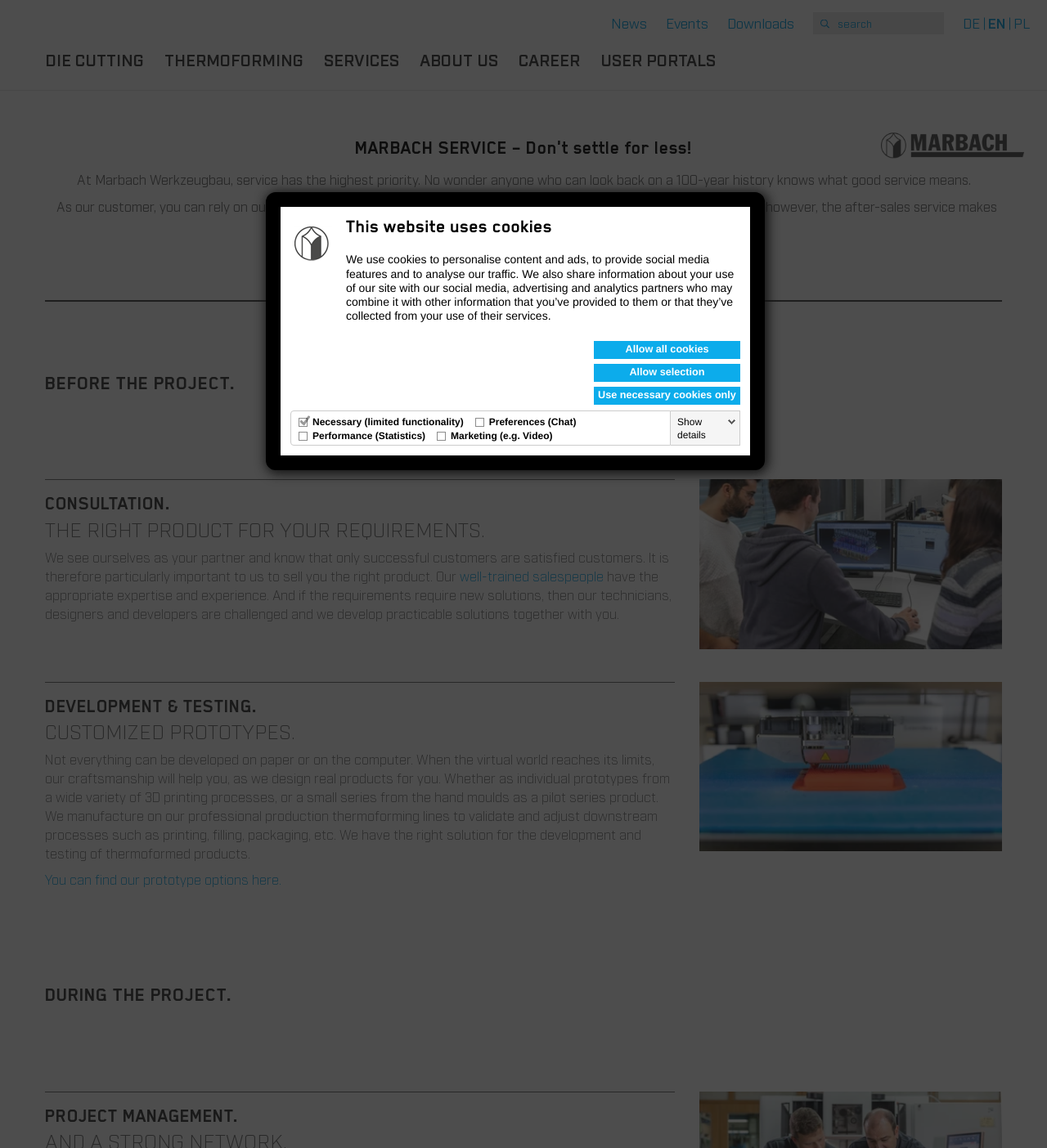What is the purpose of the search box on the webpage?
Give a single word or phrase as your answer by examining the image.

Searching the website